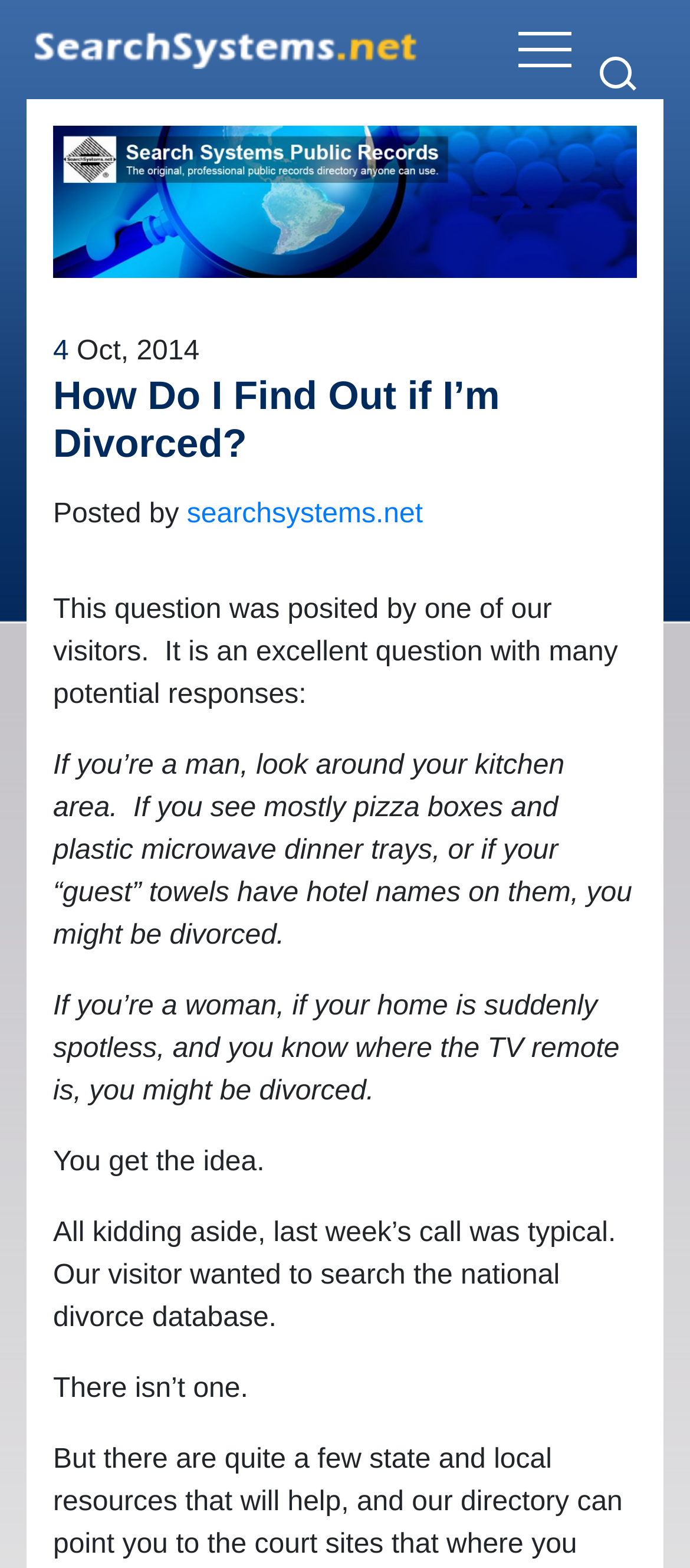Please determine the bounding box coordinates for the element with the description: "Terms of Use".

None